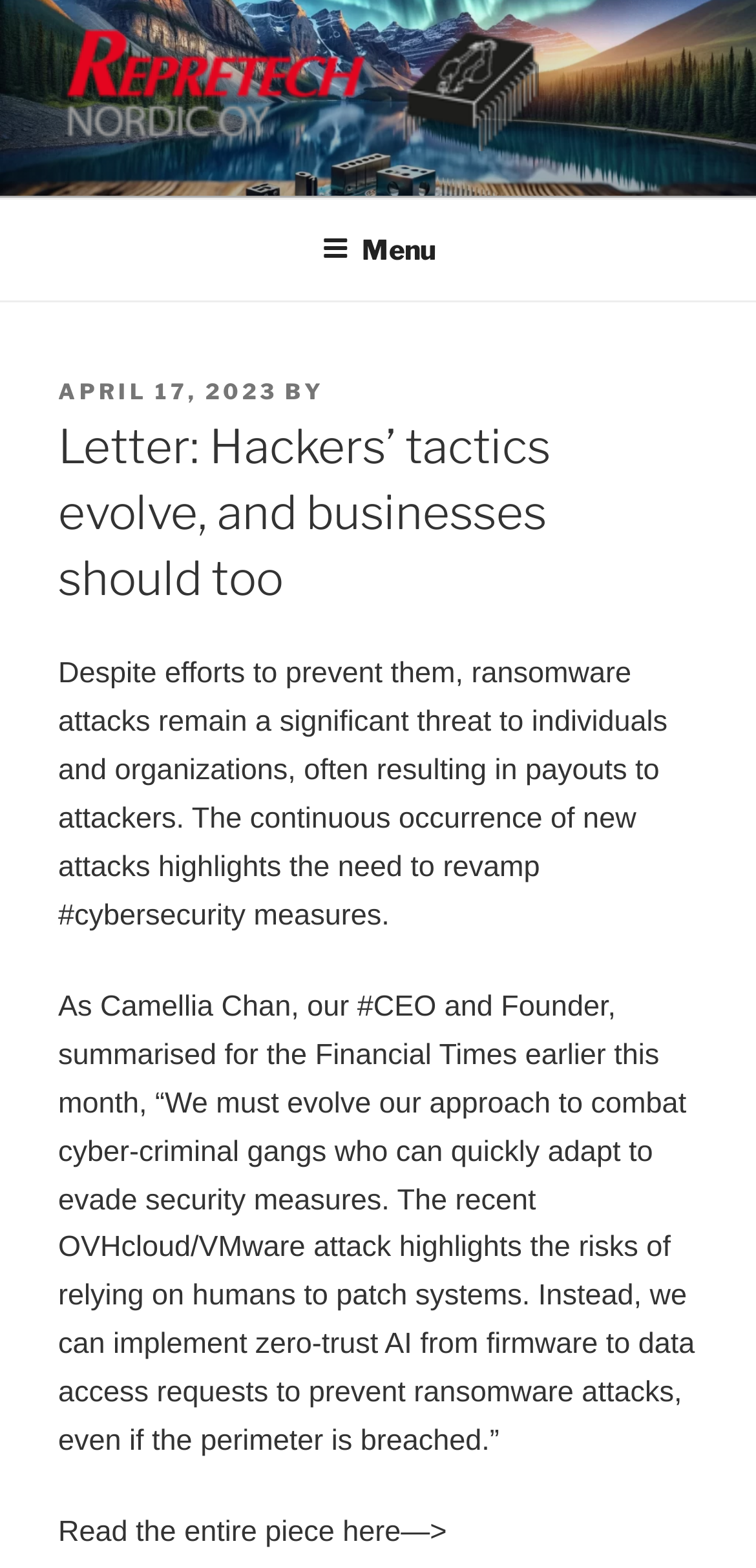Look at the image and answer the question in detail:
What is the company mentioned in the recent attack?

I found the answer by reading the static text that mentions 'the recent OVHcloud/VMware attack highlights the risks of relying on humans to patch systems'.